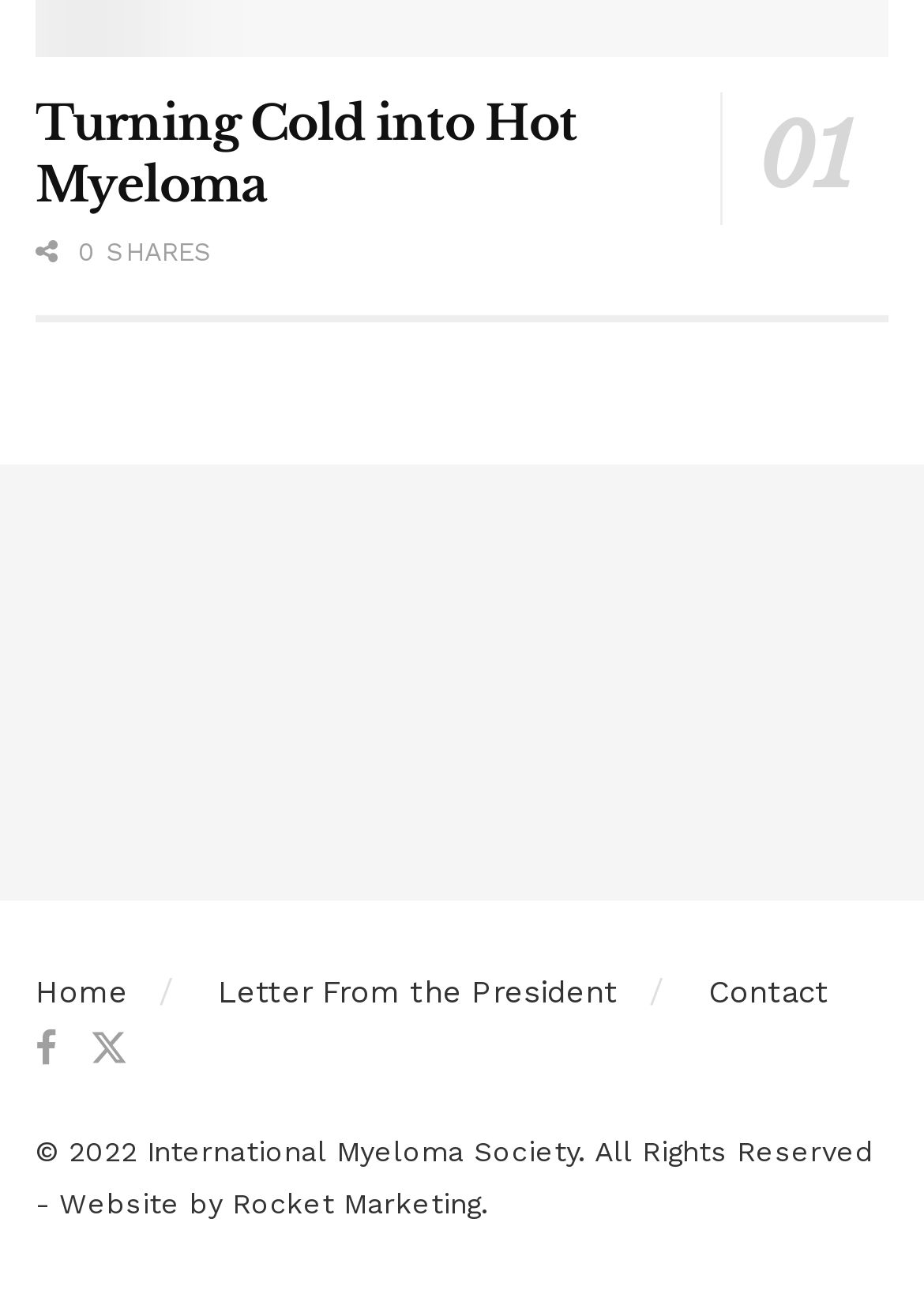Bounding box coordinates should be provided in the format (top-left x, top-left y, bottom-right x, bottom-right y) with all values between 0 and 1. Identify the bounding box for this UI element: Letter From the President

[0.236, 0.753, 0.669, 0.781]